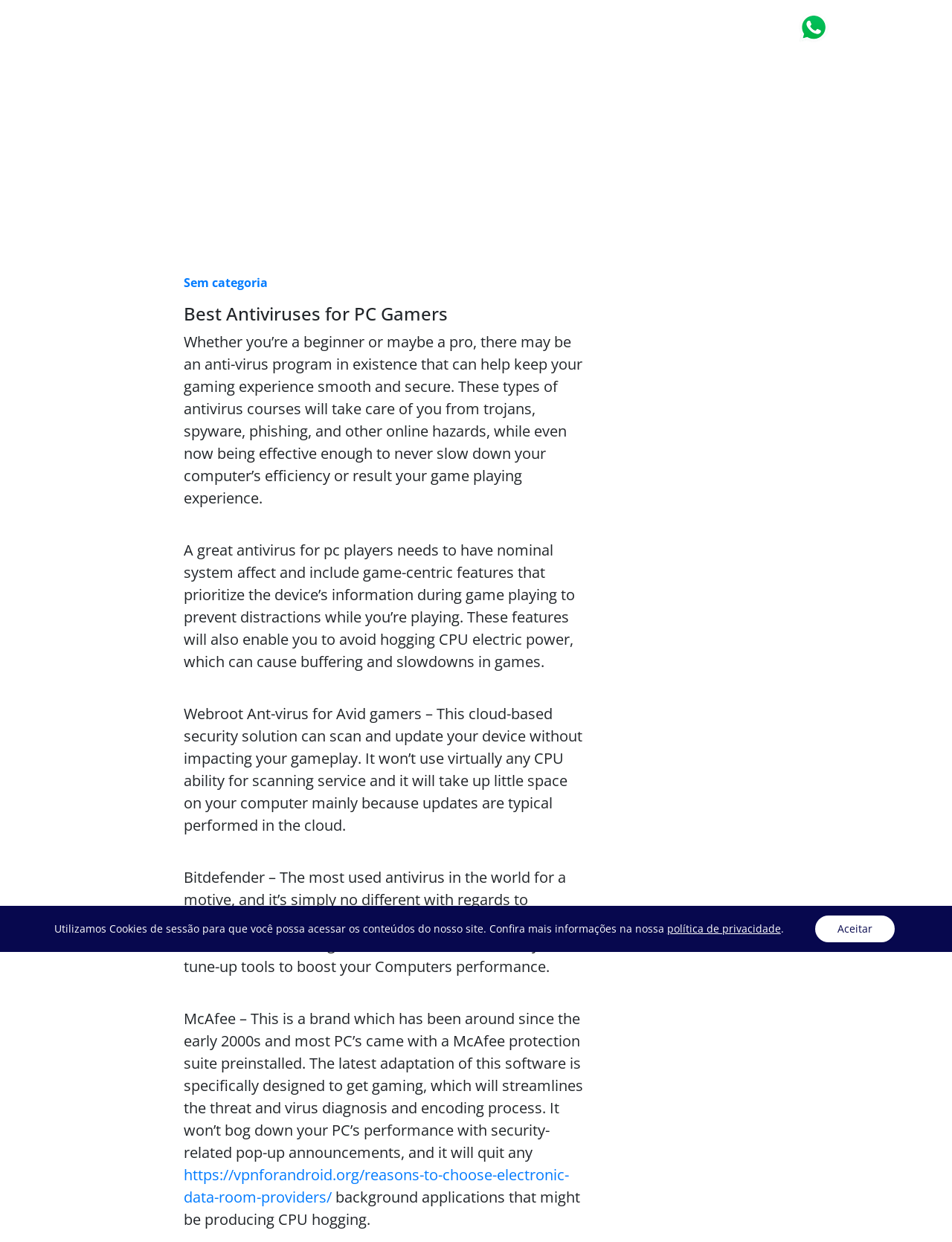What is the purpose of the antivirus programs mentioned?
Using the image, answer in one word or phrase.

To keep gaming experience smooth and secure